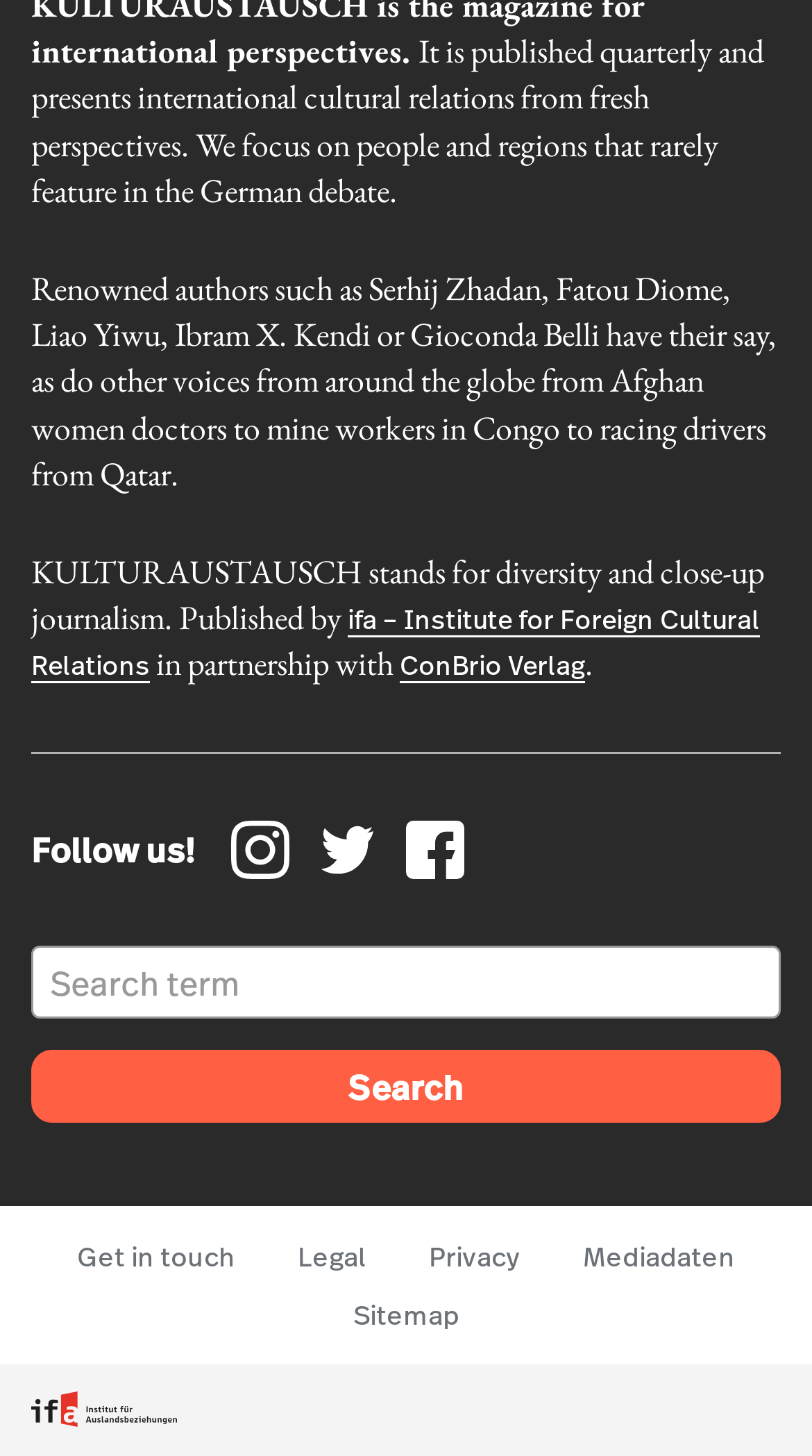What is the name of the publication?
Please answer the question as detailed as possible.

The name of the publication can be found in the third StaticText element, which states 'KULTURAUSTAUSCH stands for diversity and close-up journalism.'